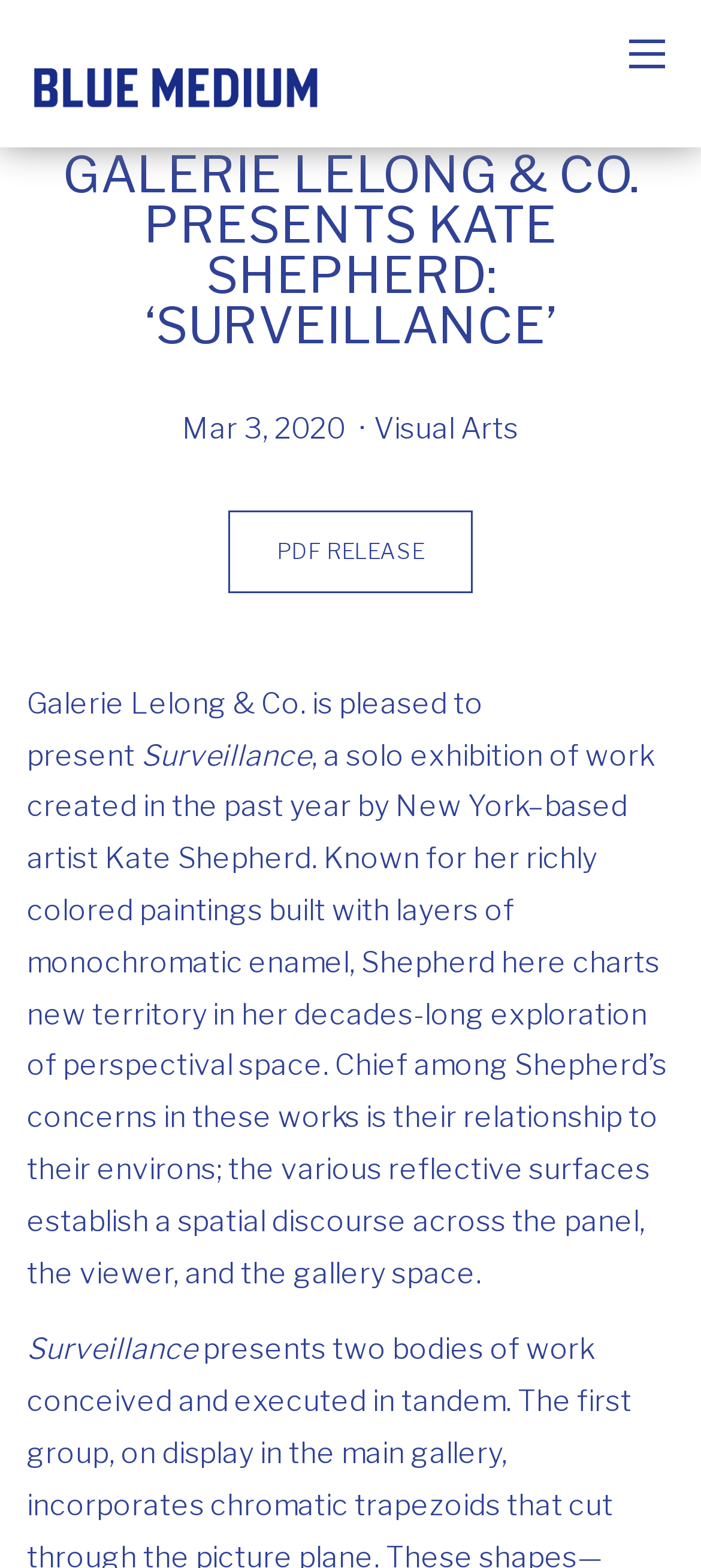Give a one-word or one-phrase response to the question: 
What is the date of the exhibition?

Mar 3, 2020